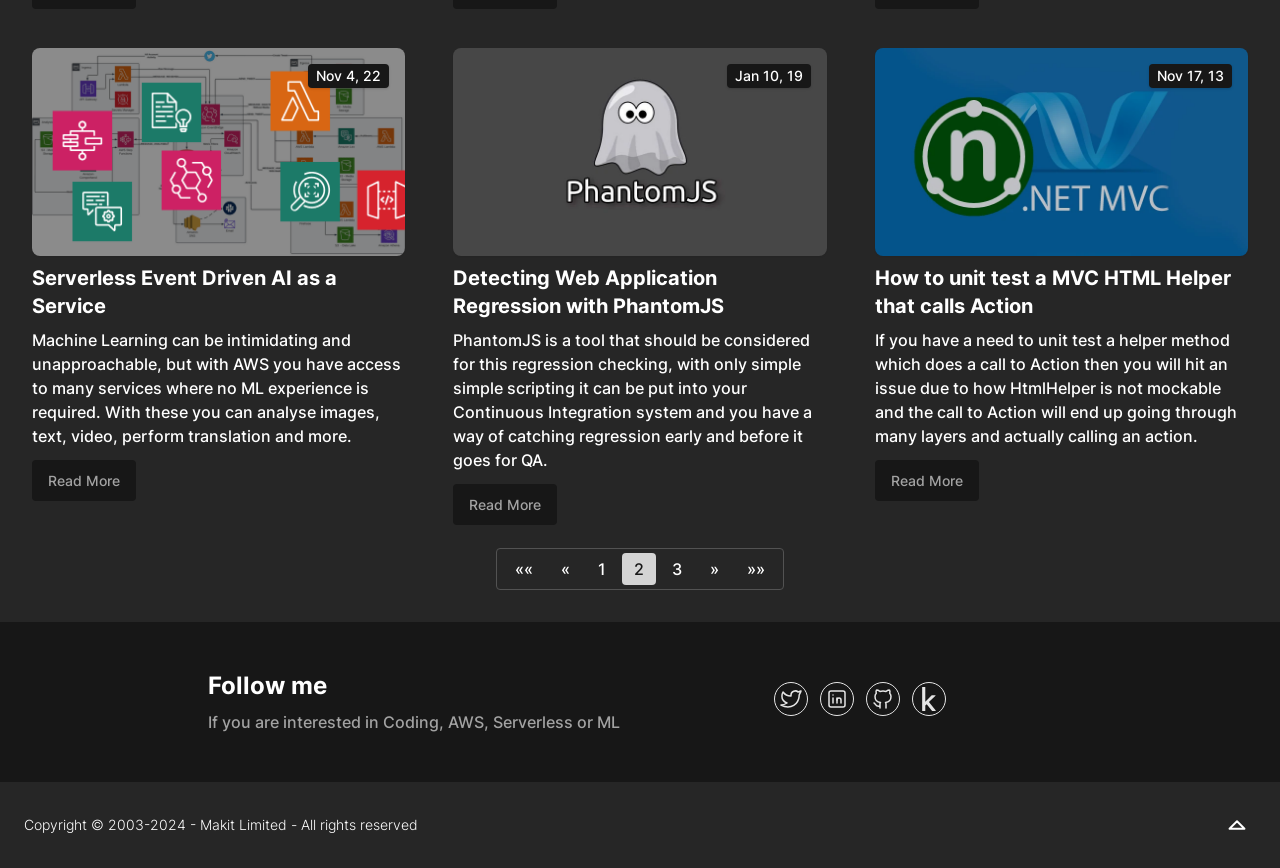Identify the bounding box for the described UI element: "aria-label="LinkedIn"".

[0.641, 0.786, 0.667, 0.825]